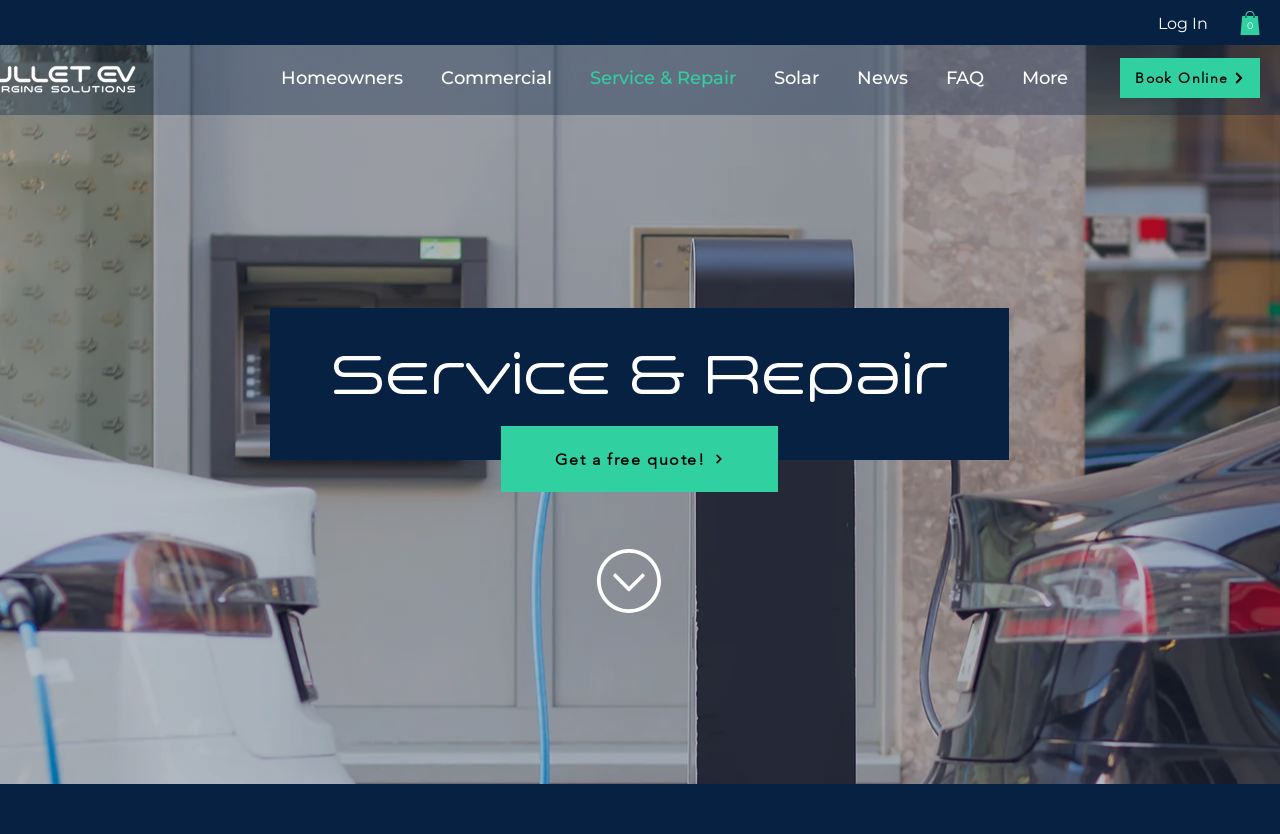What is the purpose of the 'Get a free quote!' button?
Please give a detailed and elaborate answer to the question.

The 'Get a free quote!' button is located below the 'Service & Repair' heading, and it has a popup menu. This suggests that it is a call-to-action button that allows users to request a free quote for a service related to EV charging solutions.